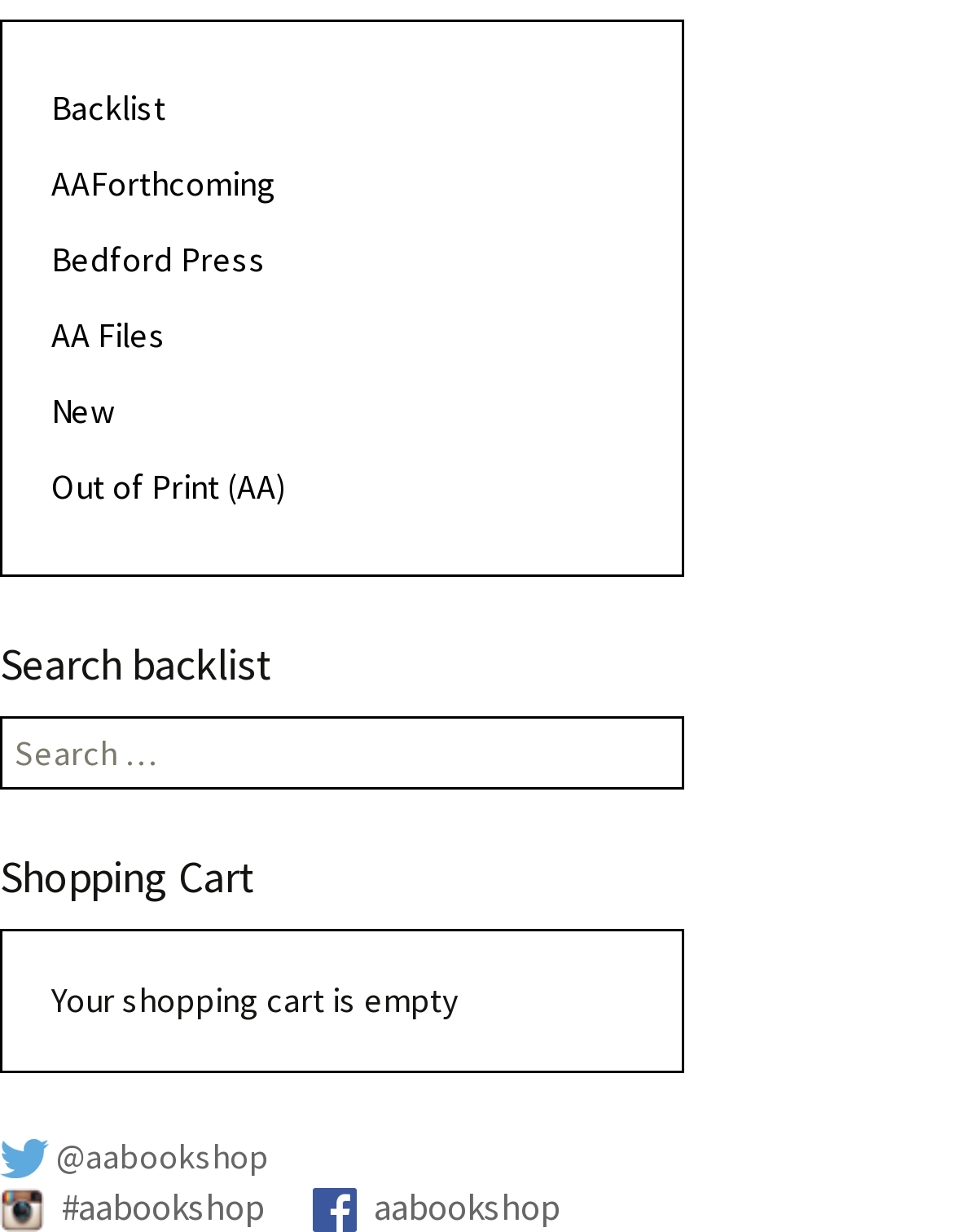Determine the bounding box coordinates of the clickable region to follow the instruction: "Go to Backlist".

[0.054, 0.069, 0.174, 0.105]